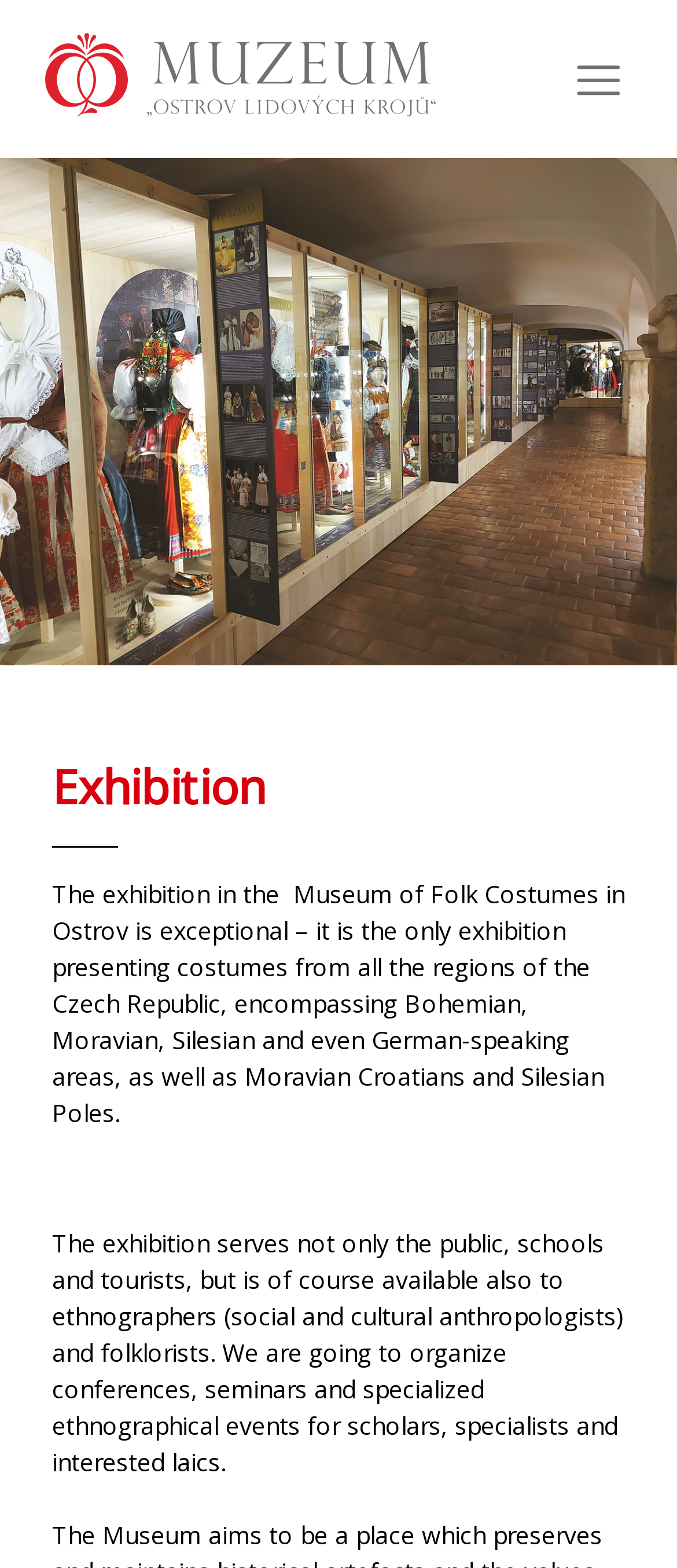Please identify the bounding box coordinates of the area I need to click to accomplish the following instruction: "View the Exhibition page".

[0.077, 0.481, 0.923, 0.541]